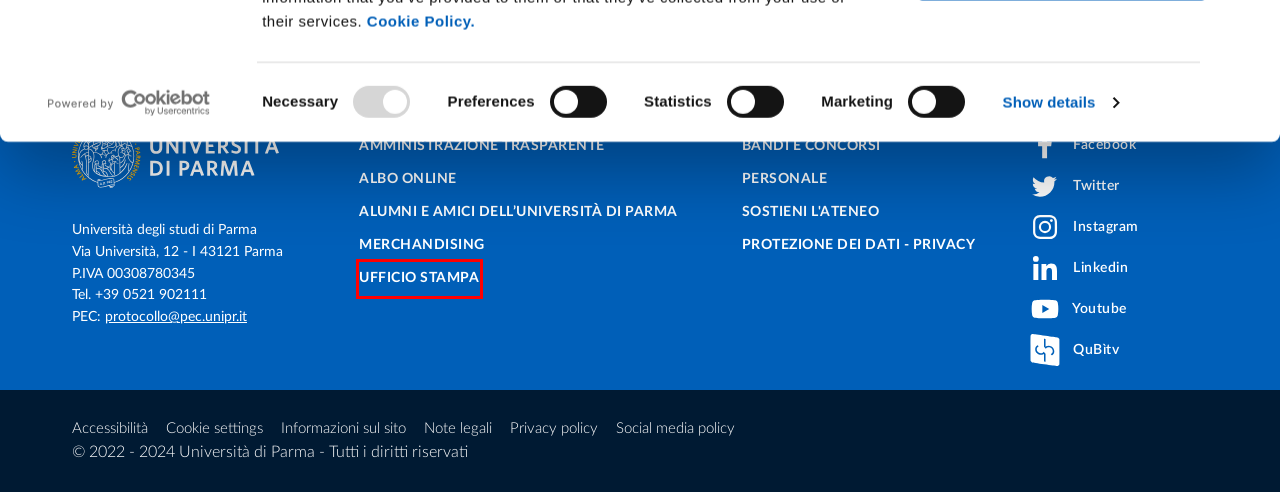You have a screenshot of a webpage with a red bounding box around a UI element. Determine which webpage description best matches the new webpage that results from clicking the element in the bounding box. Here are the candidates:
A. Ufficio stampa | Università degli studi di Parma
B. Università degli Studi di Parma
C. Bandi e concorsi | Università degli studi di Parma
D. Sostieni l'Ateneo | Università degli studi di Parma
E. Personale di Ateneo | Università degli studi di Parma
F. Social media policy di Ateneo | Università degli studi di Parma
G. Dichiarazioni di accessibilità (Agid) | Università degli studi di Parma
H. Merchandising dell'Università di Parma | Università degli studi di Parma

A